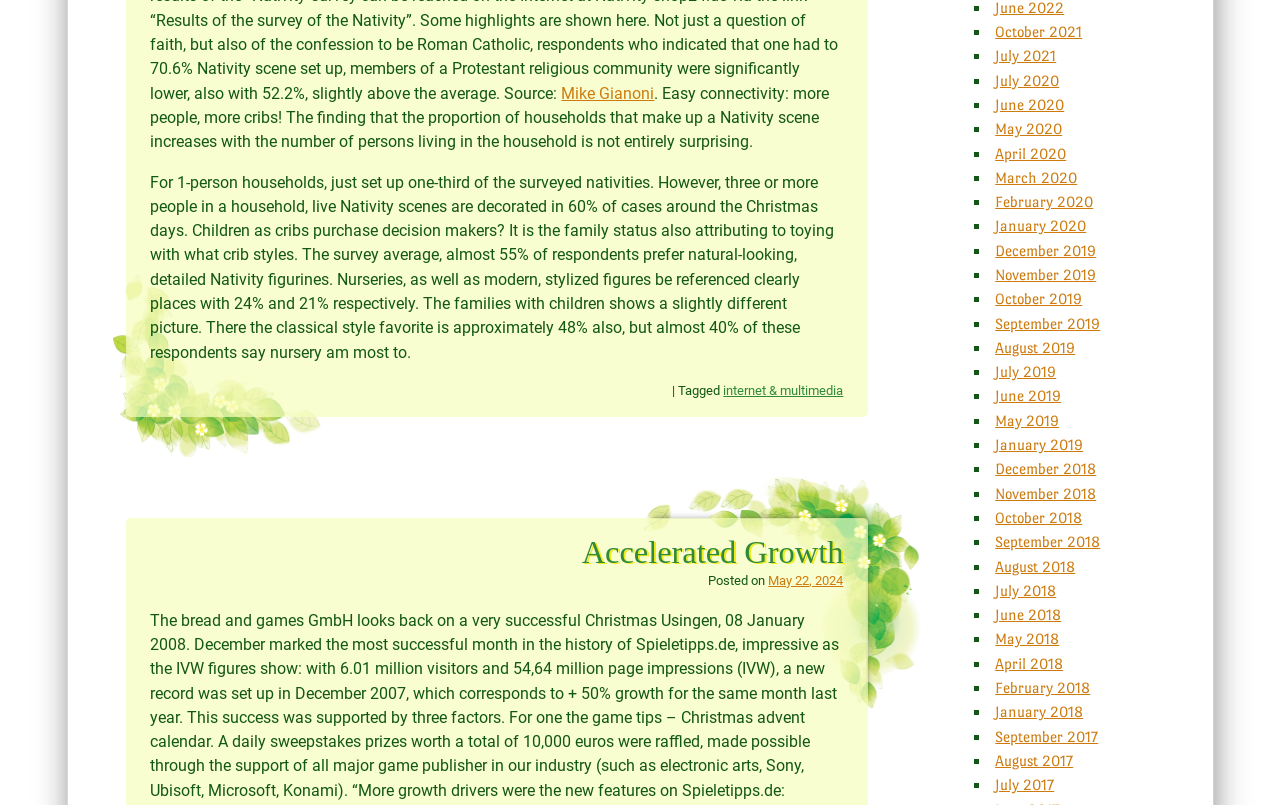Using the webpage screenshot, find the UI element described by May 2019. Provide the bounding box coordinates in the format (top-left x, top-left y, bottom-right x, bottom-right y), ensuring all values are floating point numbers between 0 and 1.

[0.778, 0.512, 0.828, 0.533]